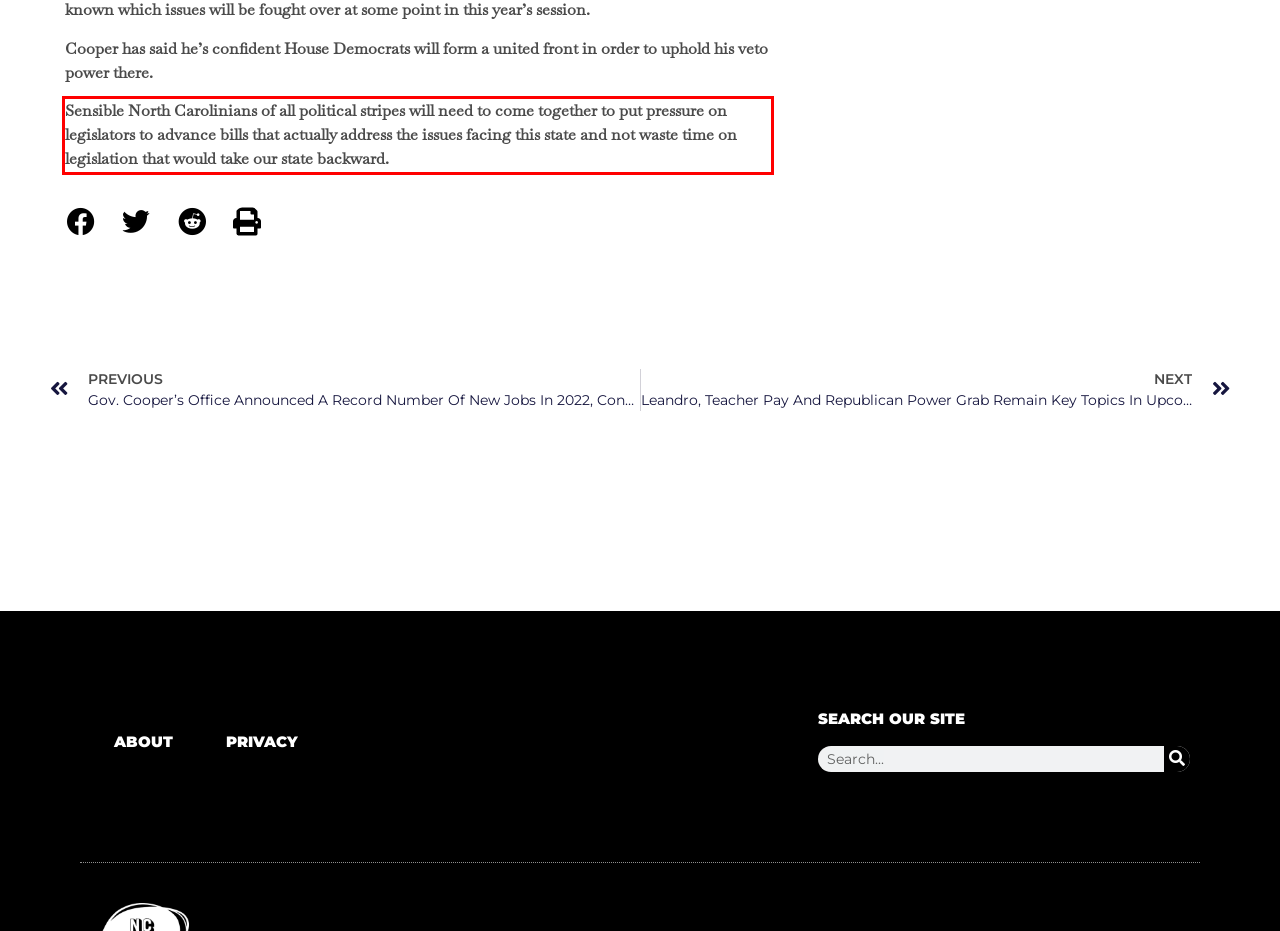You have a screenshot of a webpage with a red bounding box. Use OCR to generate the text contained within this red rectangle.

Sensible North Carolinians of all political stripes will need to come together to put pressure on legislators to advance bills that actually address the issues facing this state and not waste time on legislation that would take our state backward.